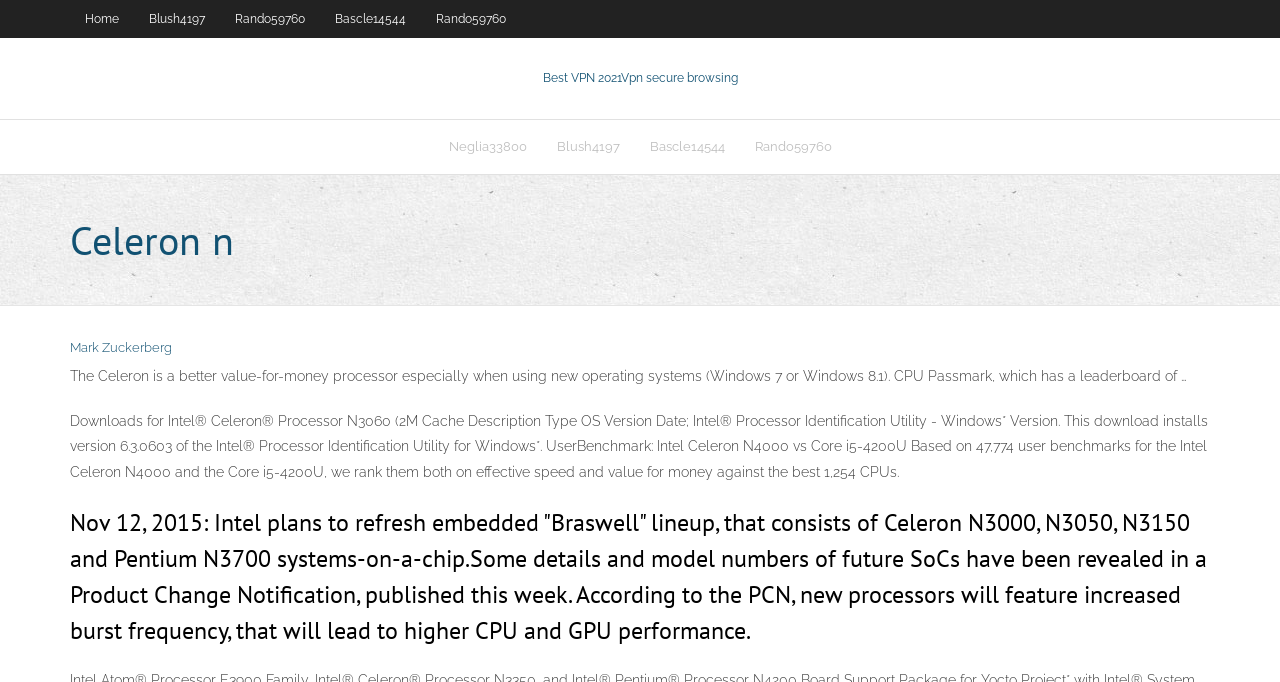Respond to the following question with a brief word or phrase:
What is the name of the person mentioned in the article?

Mark Zuckerberg